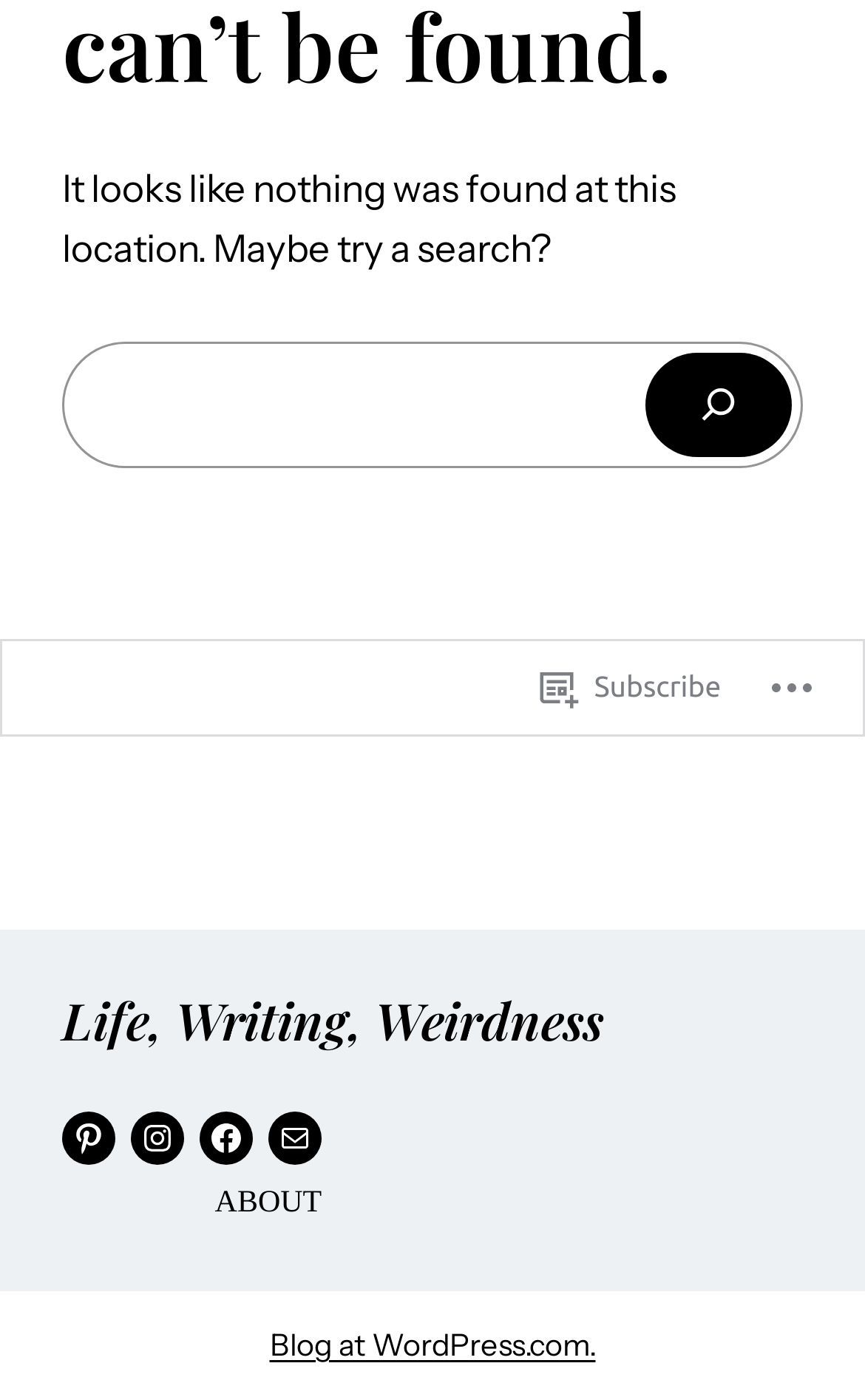Identify the bounding box coordinates for the UI element described by the following text: "Pinterest". Provide the coordinates as four float numbers between 0 and 1, in the format [left, top, right, bottom].

[0.072, 0.794, 0.133, 0.832]